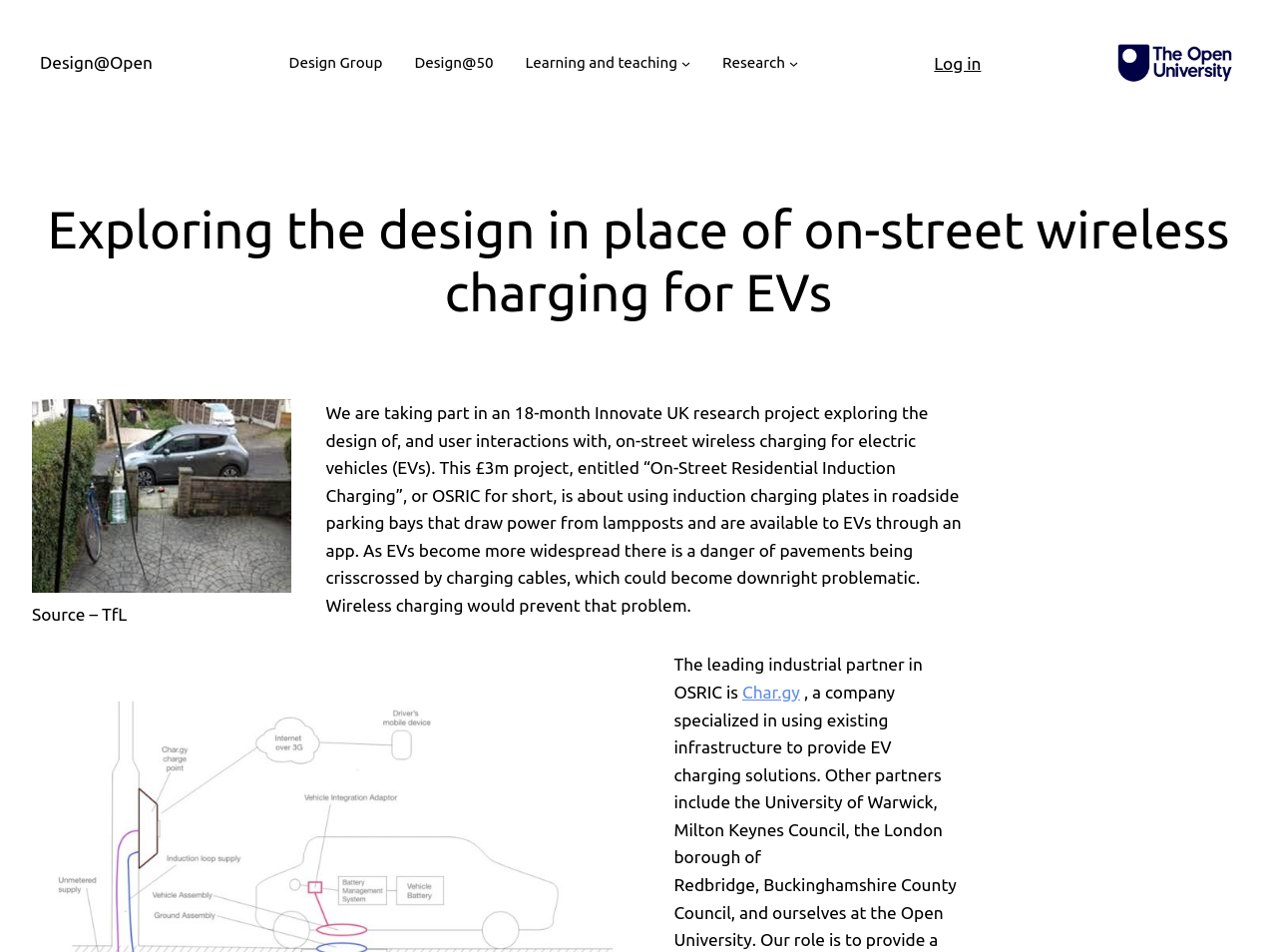Please provide the bounding box coordinates for the element that needs to be clicked to perform the following instruction: "Log in to the system". The coordinates should be given as four float numbers between 0 and 1, i.e., [left, top, right, bottom].

[0.732, 0.056, 0.768, 0.076]